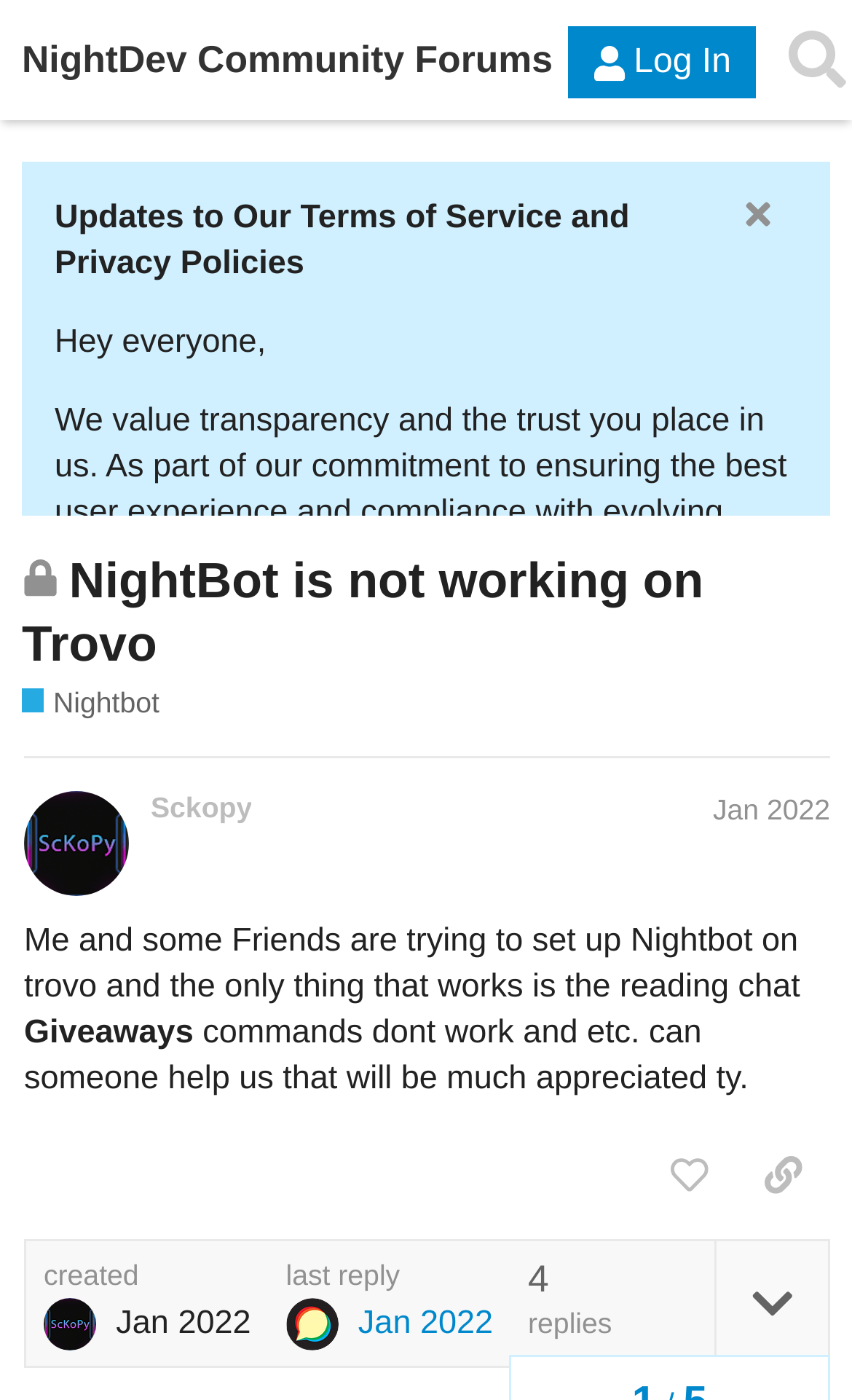Predict the bounding box for the UI component with the following description: "Nightbot".

[0.026, 0.488, 0.187, 0.516]